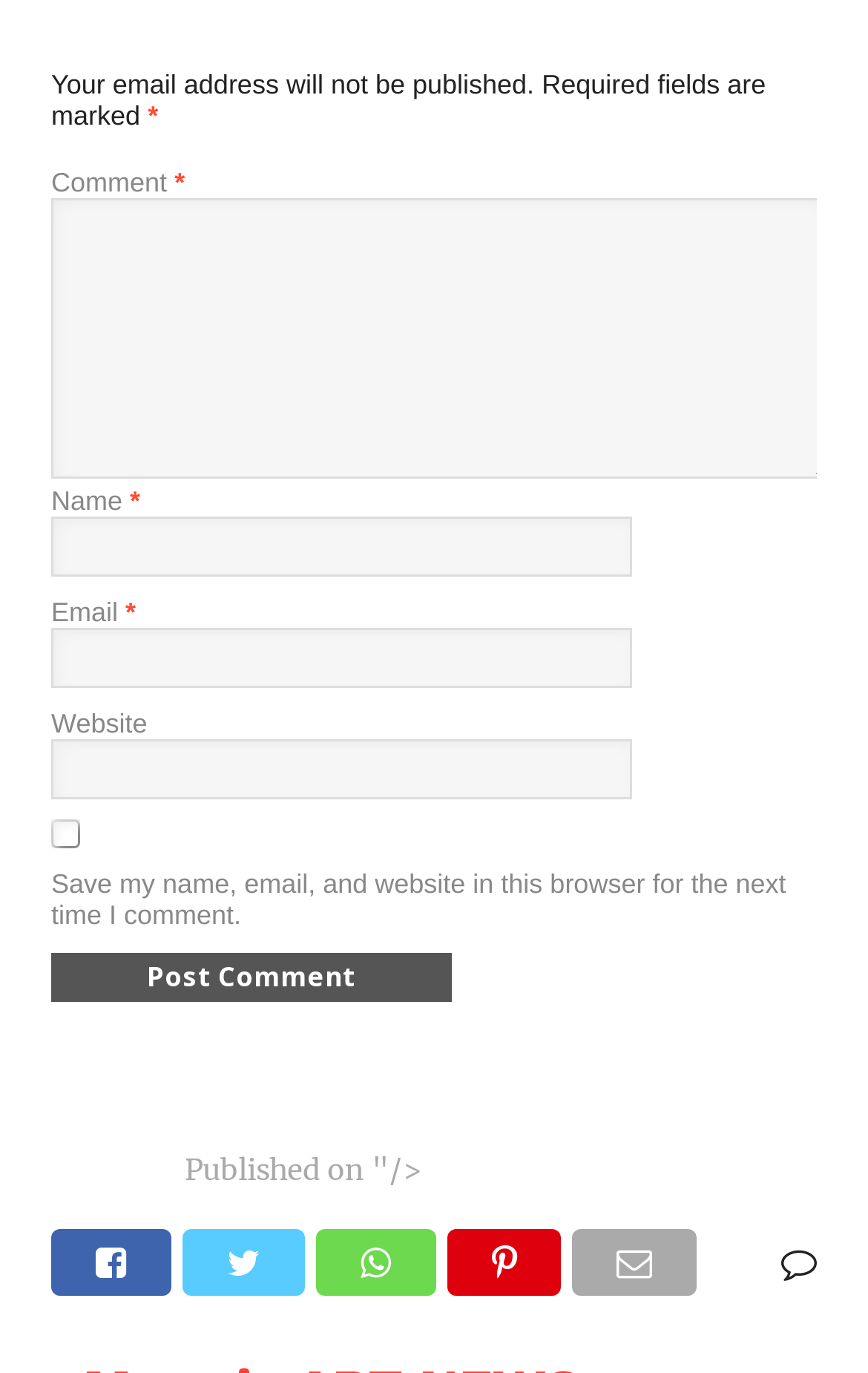What is the label of the third text box?
Using the image, give a concise answer in the form of a single word or short phrase.

Email